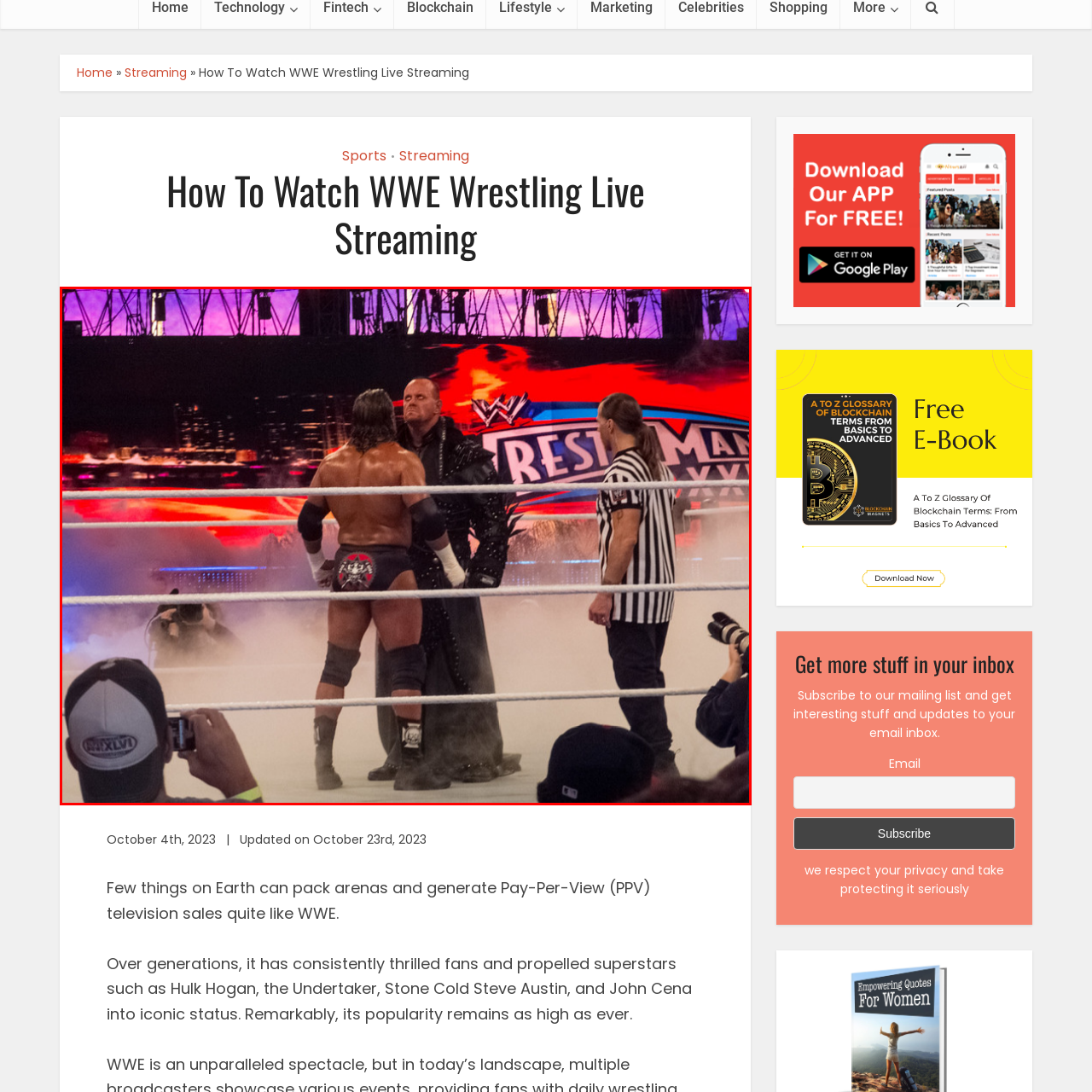Is the event taking place at WrestleMania? Look at the image outlined by the red bounding box and provide a succinct answer in one word or a brief phrase.

Yes